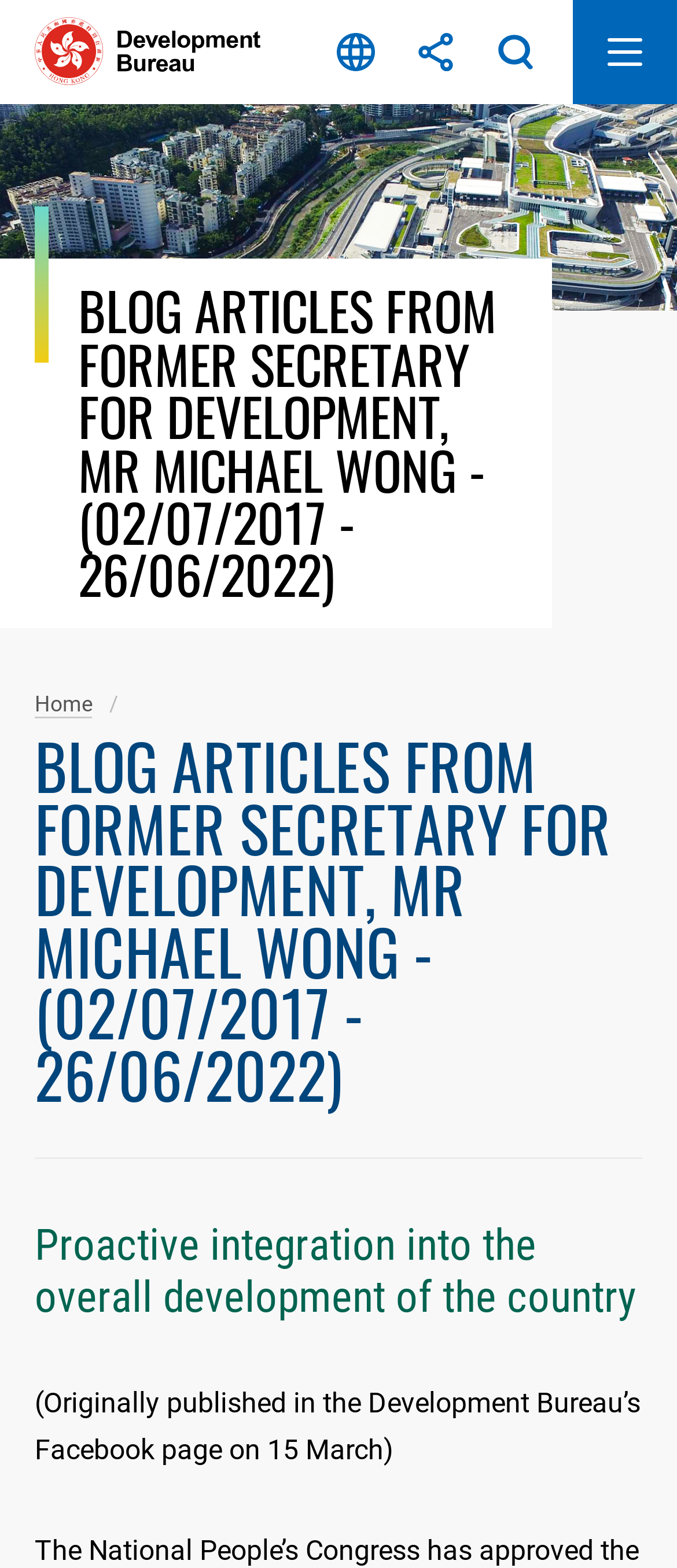Predict the bounding box coordinates for the UI element described as: "Share". The coordinates should be four float numbers between 0 and 1, presented as [left, top, right, bottom].

[0.592, 0.0, 0.695, 0.066]